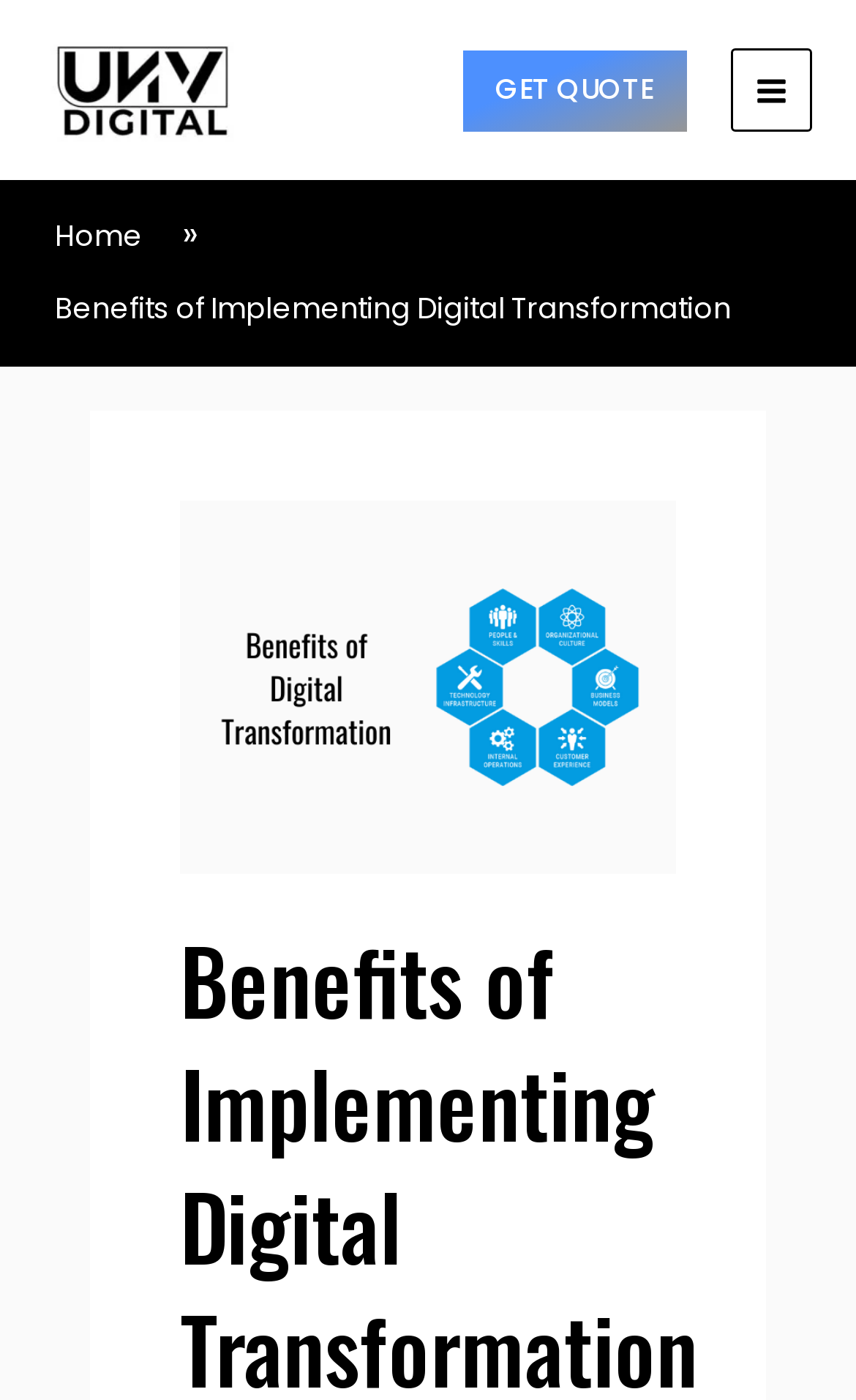Using the provided element description, identify the bounding box coordinates as (top-left x, top-left y, bottom-right x, bottom-right y). Ensure all values are between 0 and 1. Description: alt="UNV Digital"

[0.051, 0.048, 0.282, 0.078]